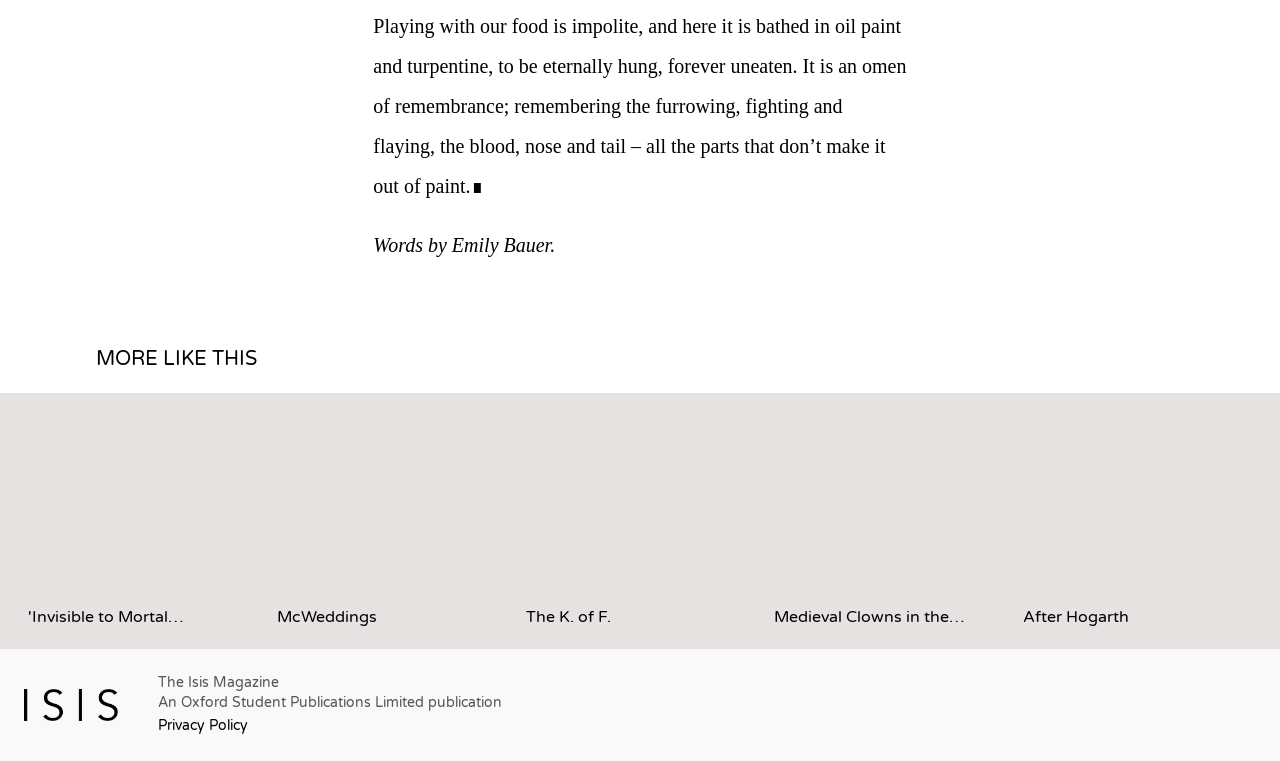Determine the bounding box coordinates of the element's region needed to click to follow the instruction: "Read 'The Isis Magazine'". Provide these coordinates as four float numbers between 0 and 1, formatted as [left, top, right, bottom].

[0.123, 0.886, 0.218, 0.908]